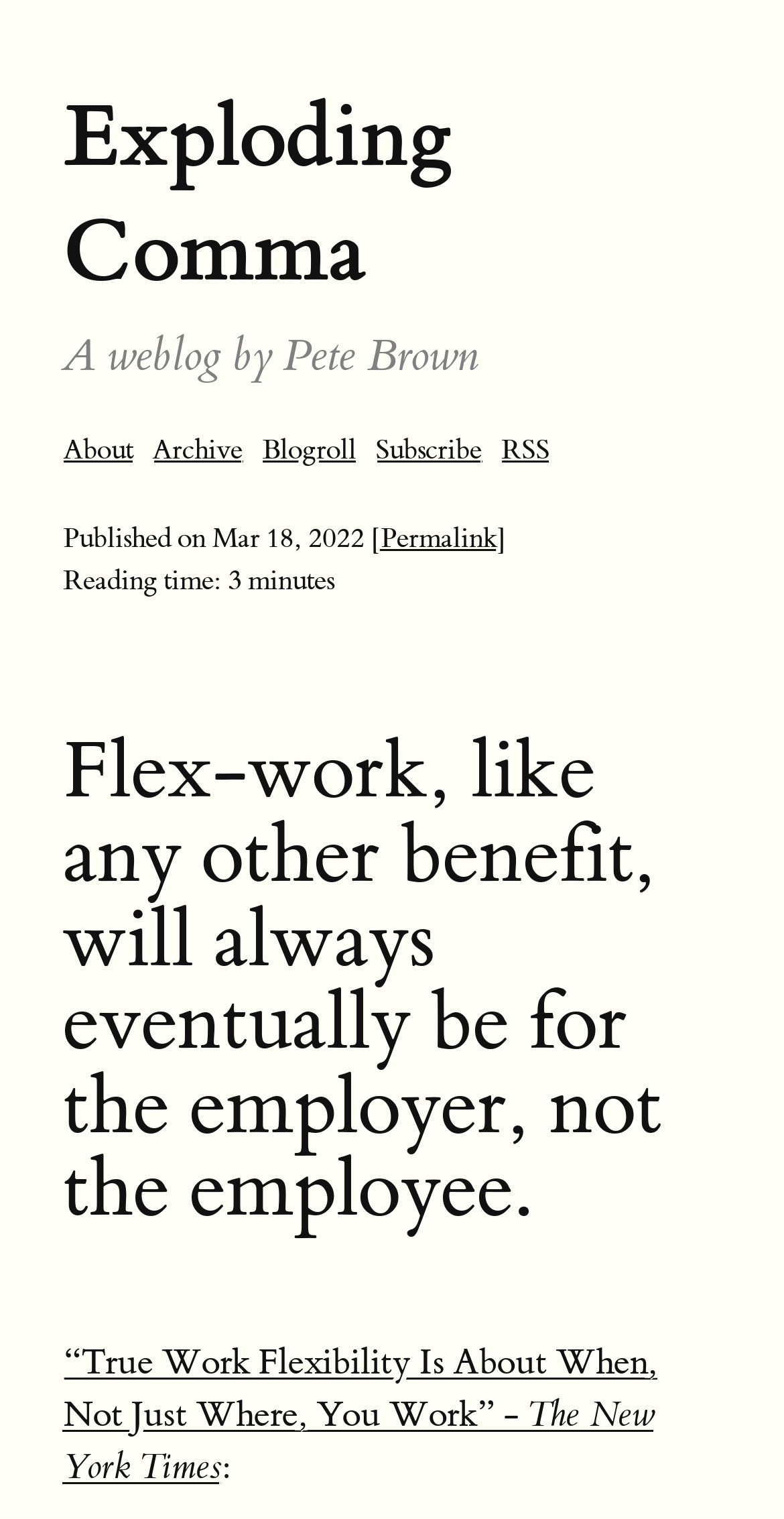Specify the bounding box coordinates for the region that must be clicked to perform the given instruction: "go to About page".

[0.08, 0.285, 0.17, 0.308]